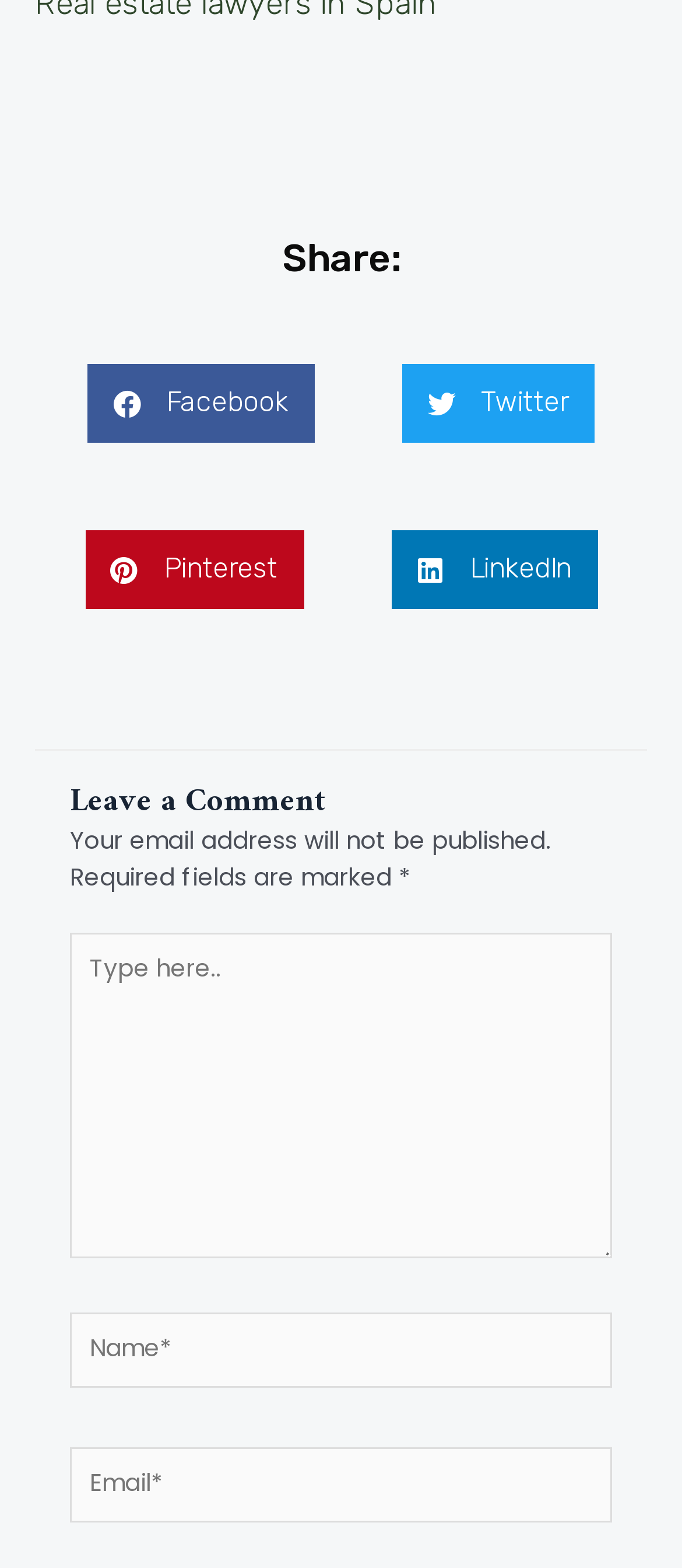Specify the bounding box coordinates of the element's region that should be clicked to achieve the following instruction: "Leave a comment". The bounding box coordinates consist of four float numbers between 0 and 1, in the format [left, top, right, bottom].

[0.103, 0.479, 0.897, 0.526]